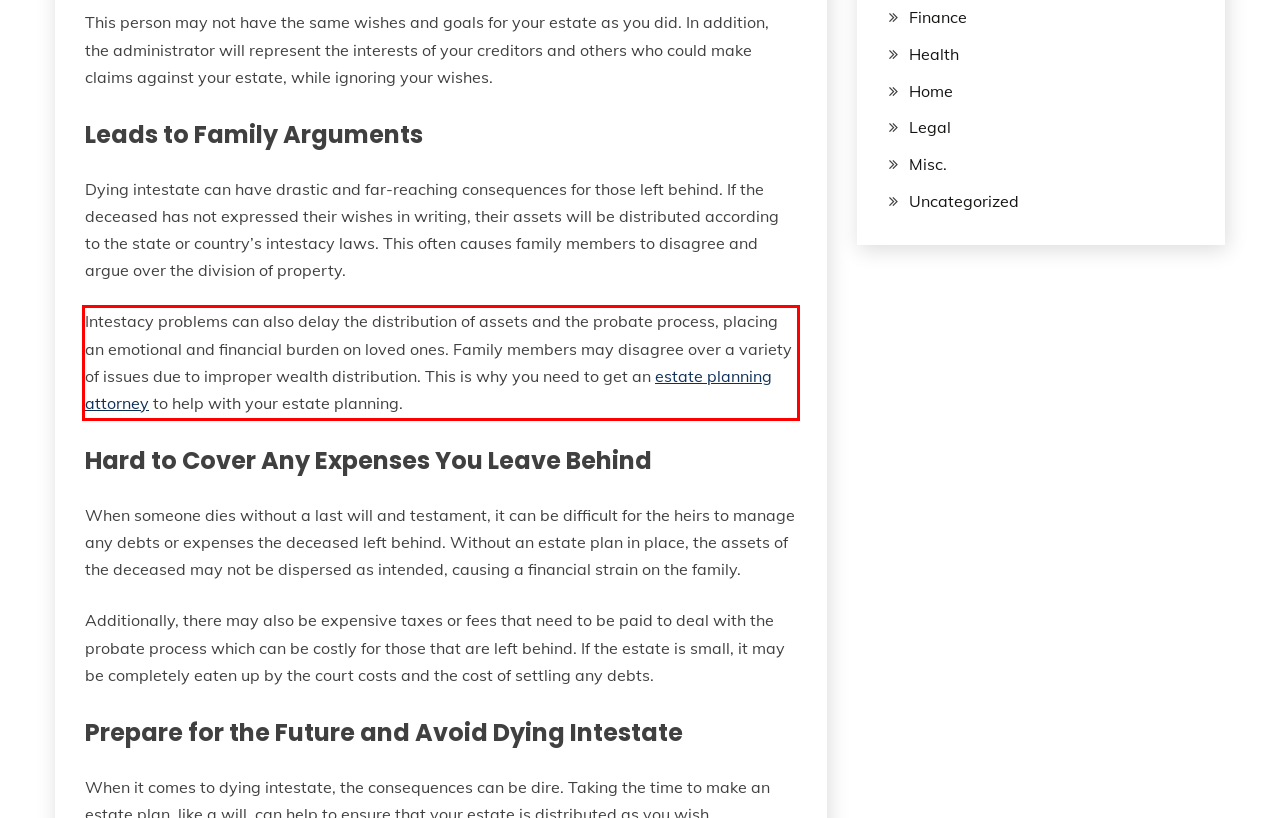Review the webpage screenshot provided, and perform OCR to extract the text from the red bounding box.

Intestacy problems can also delay the distribution of assets and the probate process, placing an emotional and financial burden on loved ones. Family members may disagree over a variety of issues due to improper wealth distribution. This is why you need to get an estate planning attorney to help with your estate planning.